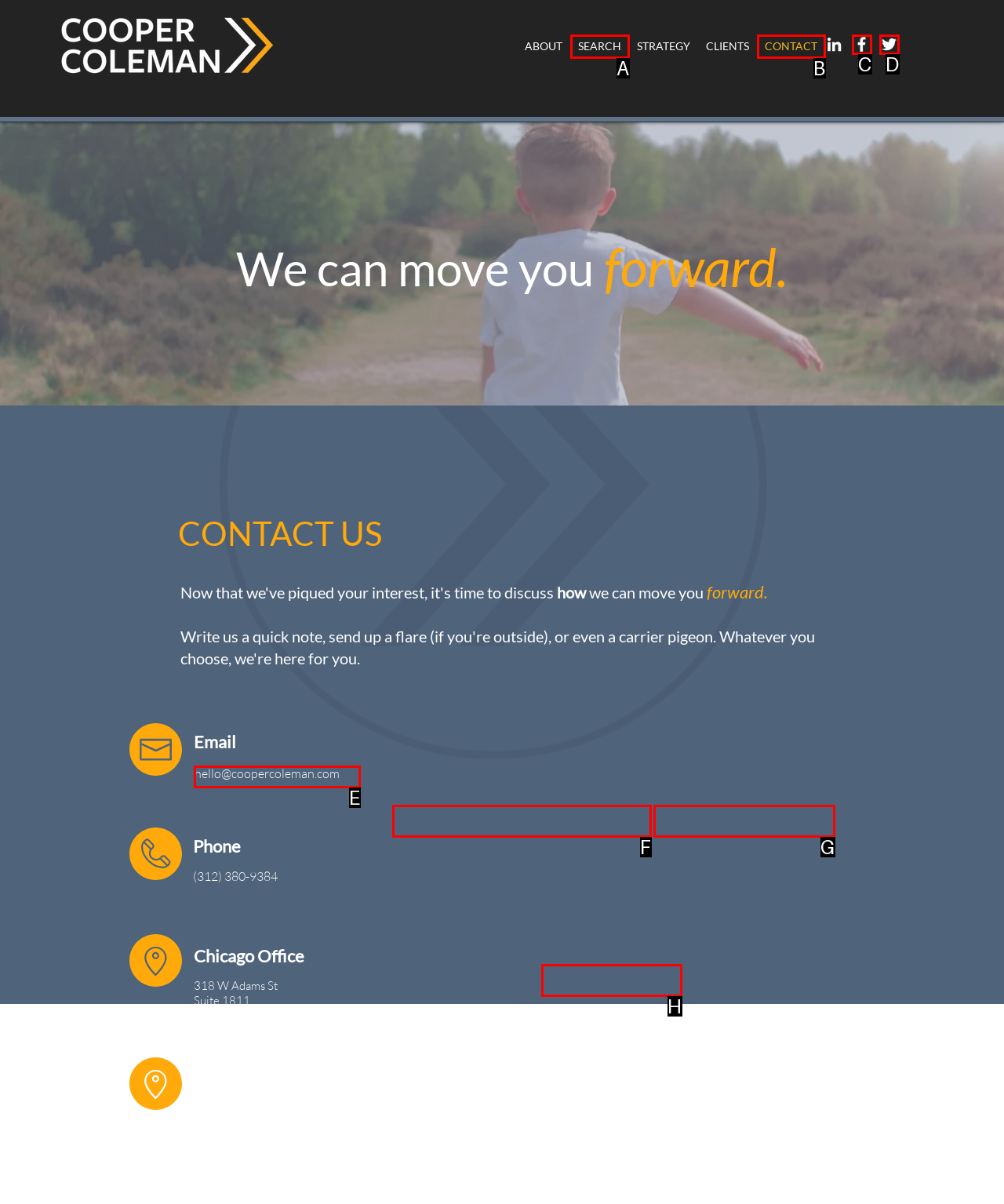Which option corresponds to the following element description: aria-label="Twitter"?
Please provide the letter of the correct choice.

D